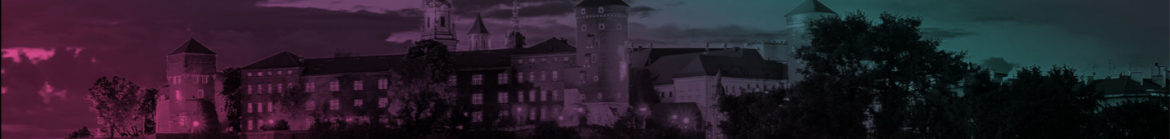What is the time of day depicted in the image?
Please use the visual content to give a single word or phrase answer.

Twilight